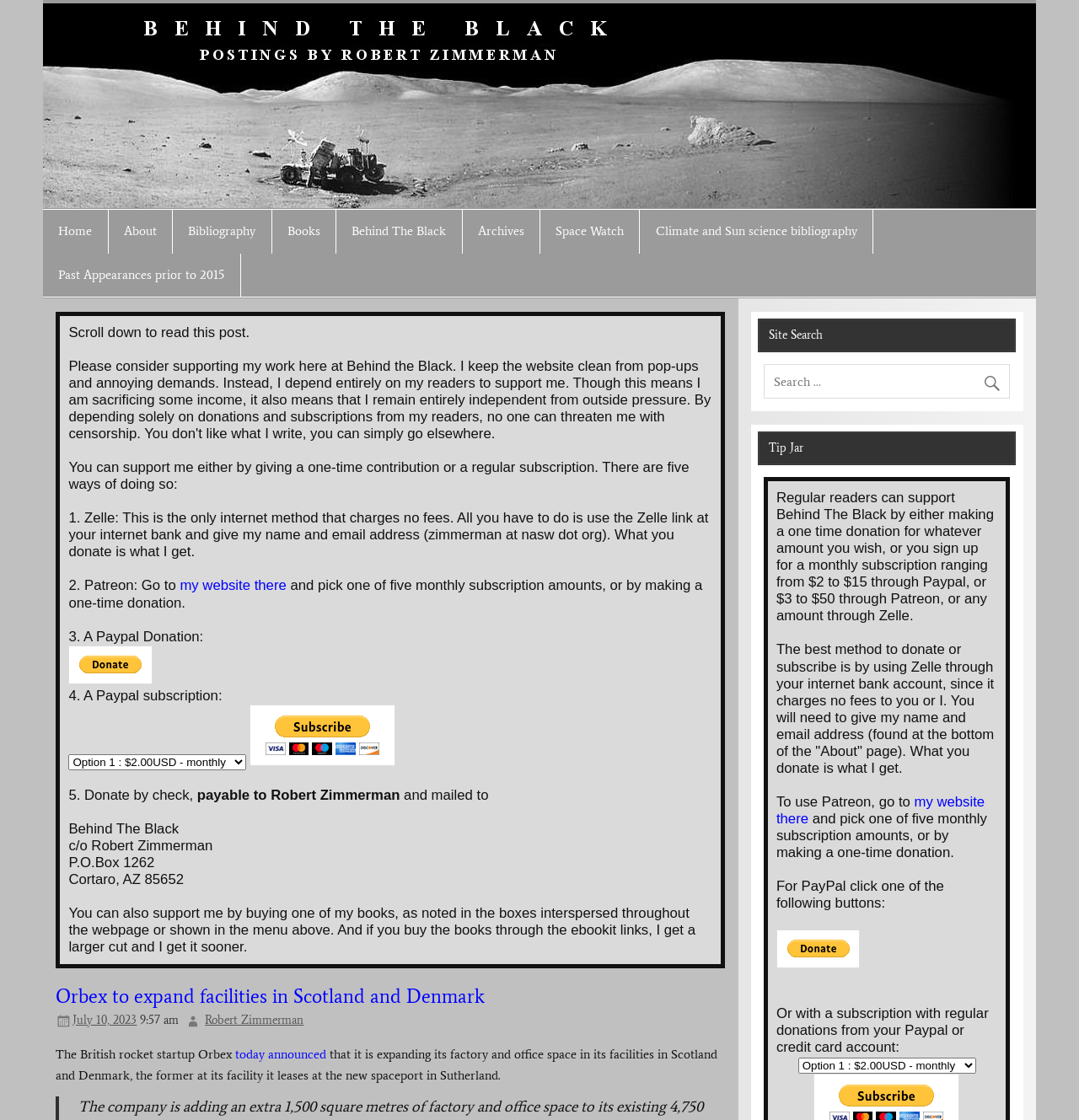Please answer the following question using a single word or phrase: 
What is the name of the author's website?

Behind The Black